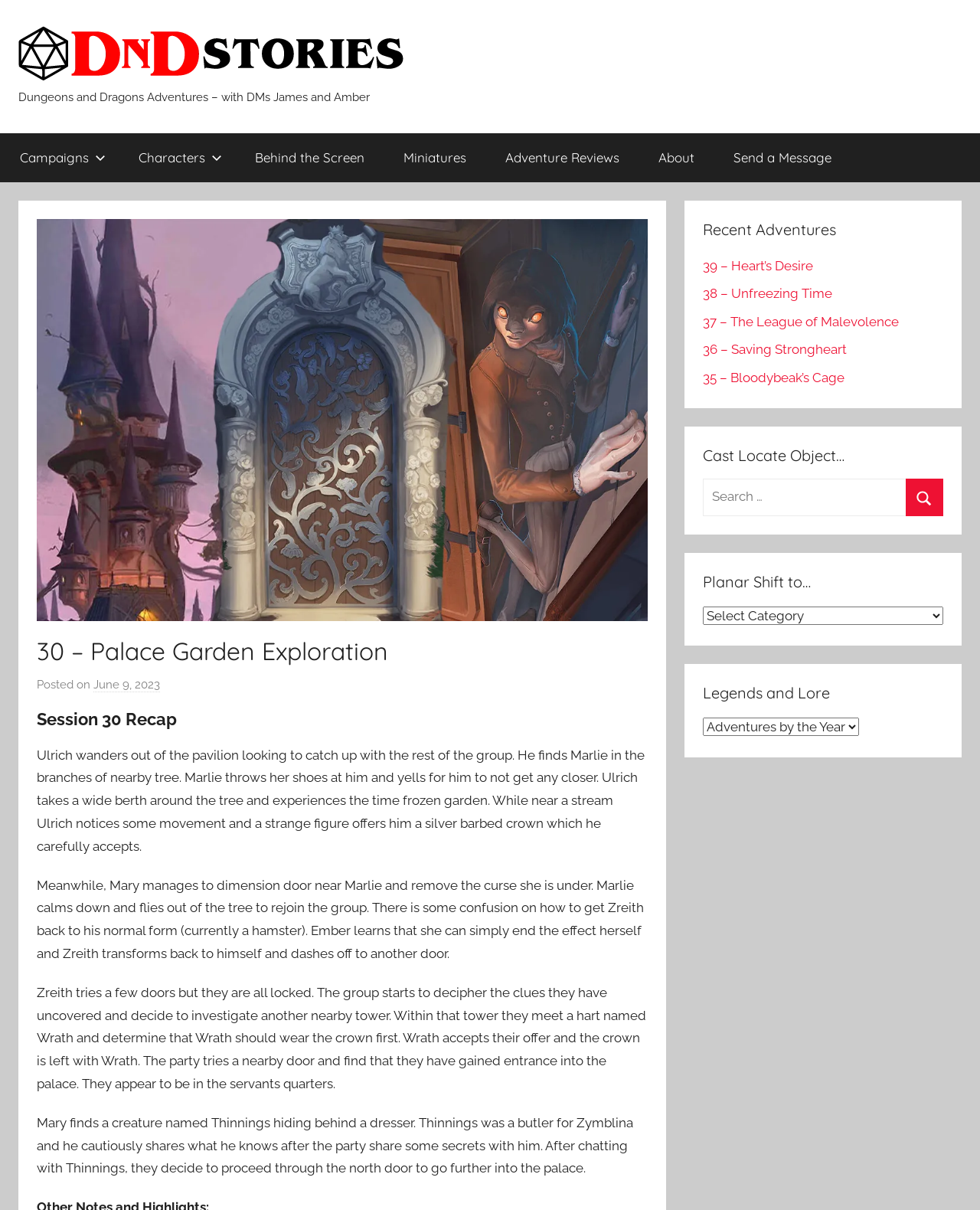Answer the question using only a single word or phrase: 
What is the title of the current adventure?

30 – Palace Garden Exploration